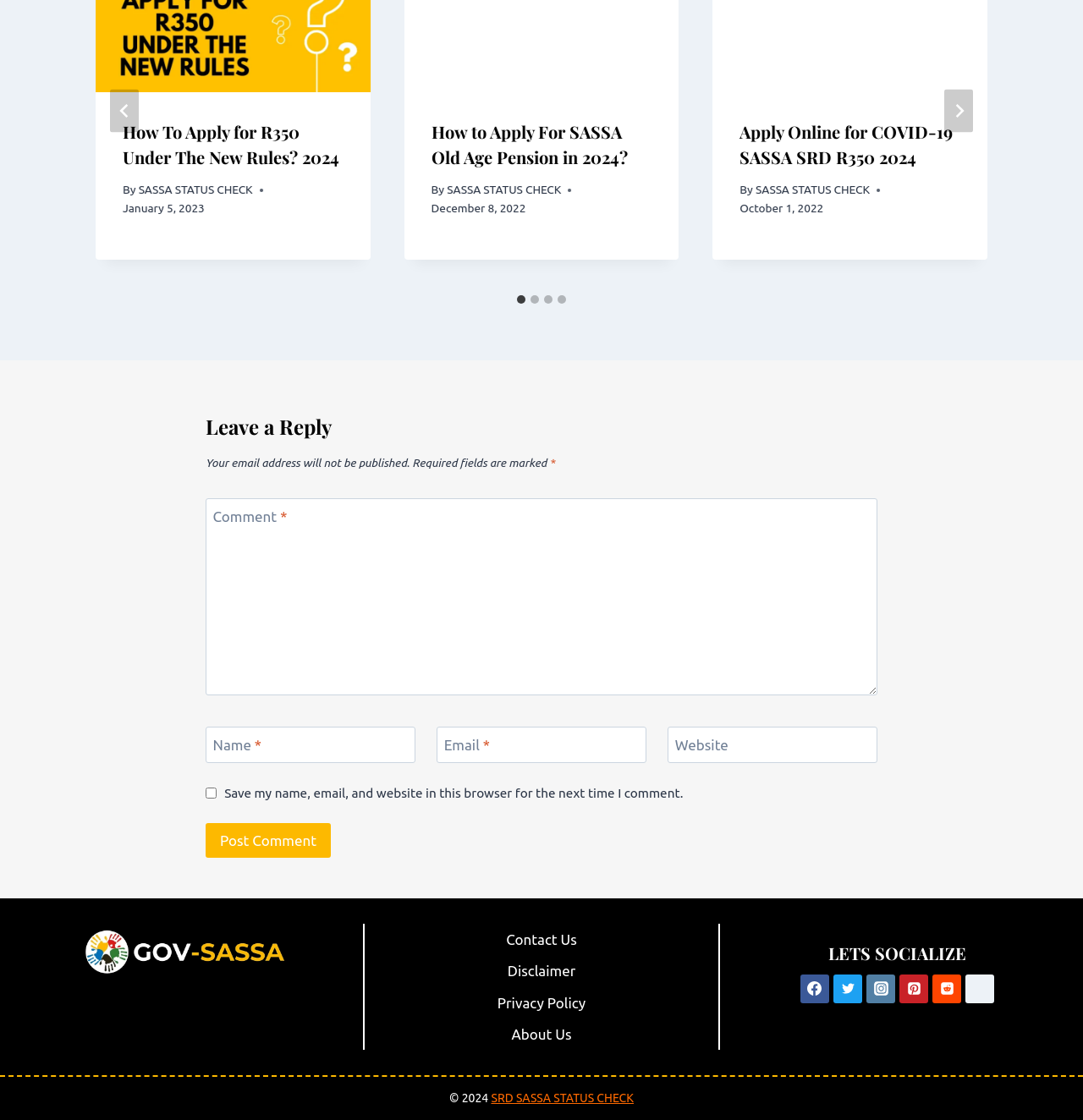Determine the bounding box coordinates for the region that must be clicked to execute the following instruction: "Click the 'Post Comment' button".

[0.19, 0.735, 0.306, 0.766]